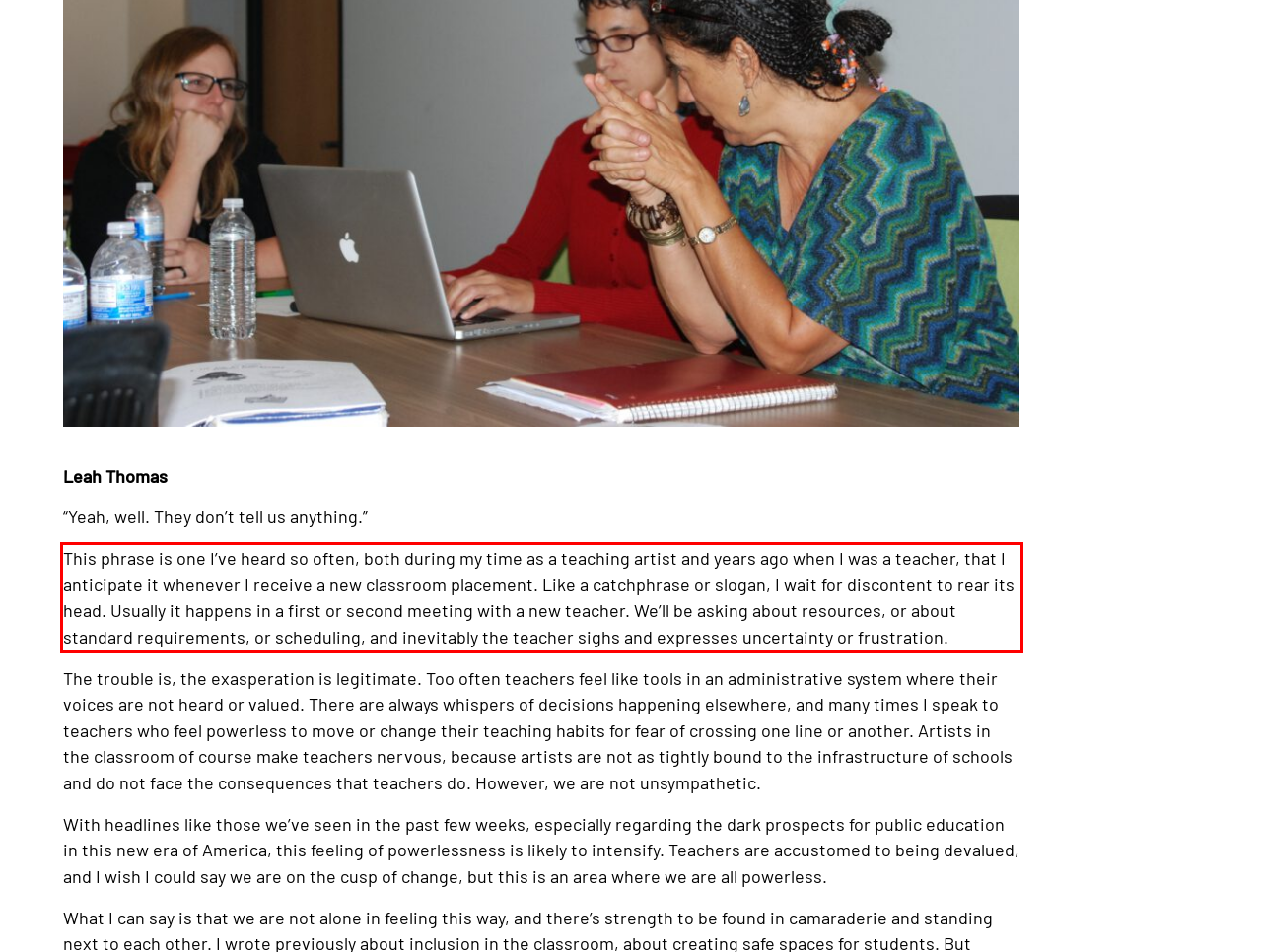Analyze the red bounding box in the provided webpage screenshot and generate the text content contained within.

This phrase is one I’ve heard so often, both during my time as a teaching artist and years ago when I was a teacher, that I anticipate it whenever I receive a new classroom placement. Like a catchphrase or slogan, I wait for discontent to rear its head. Usually it happens in a first or second meeting with a new teacher. We’ll be asking about resources, or about standard requirements, or scheduling, and inevitably the teacher sighs and expresses uncertainty or frustration.